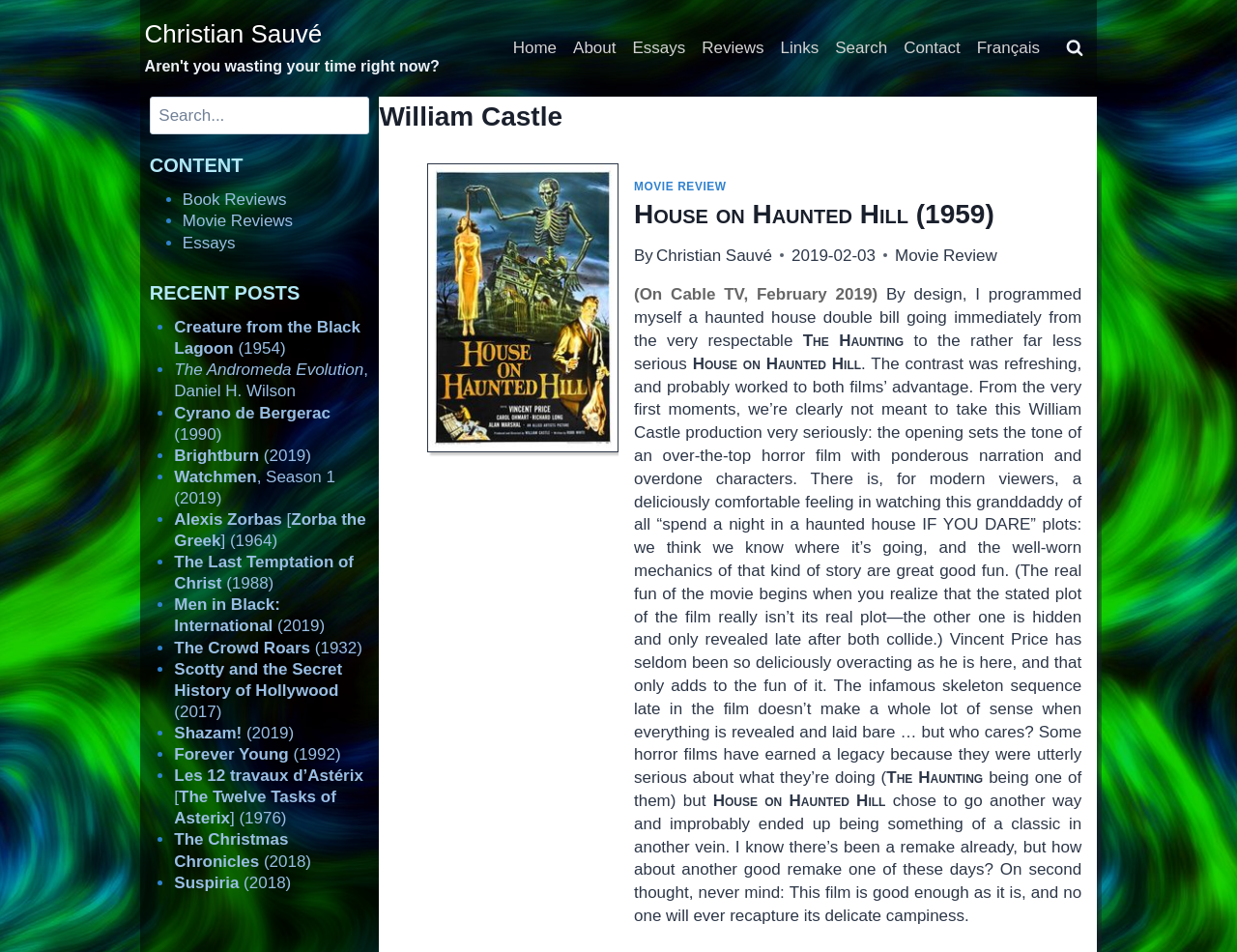Please provide a brief answer to the following inquiry using a single word or phrase:
What is the name of the actor mentioned in the review?

Vincent Price